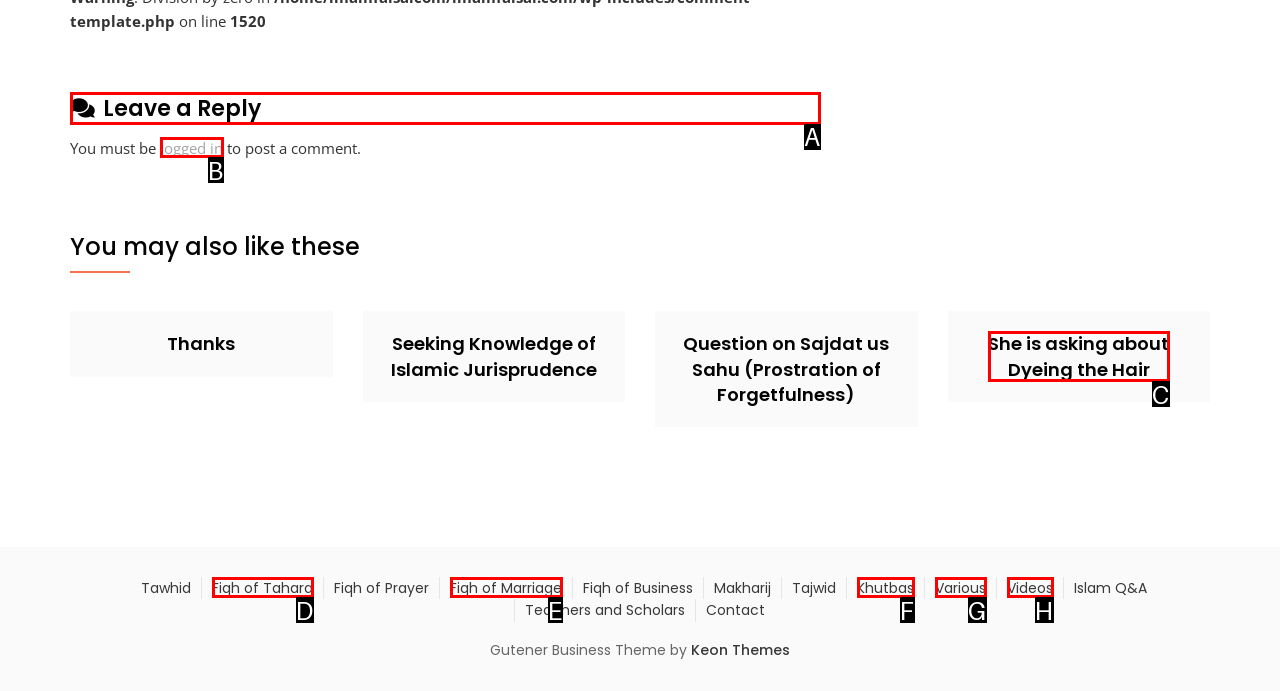Identify the correct lettered option to click in order to perform this task: Leave a reply. Respond with the letter.

A